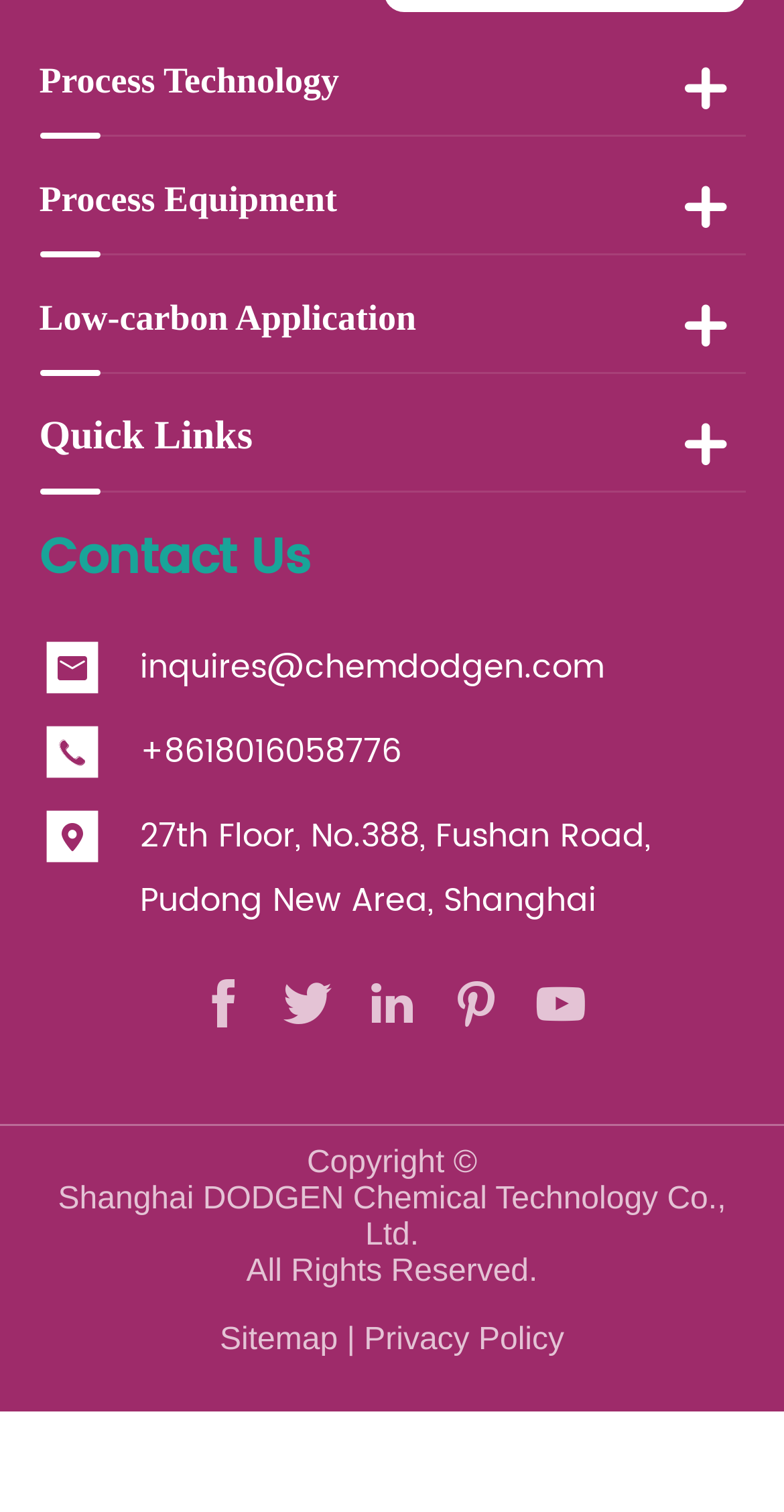Please determine the bounding box coordinates of the section I need to click to accomplish this instruction: "Click on Process Technology".

[0.05, 0.04, 0.433, 0.068]